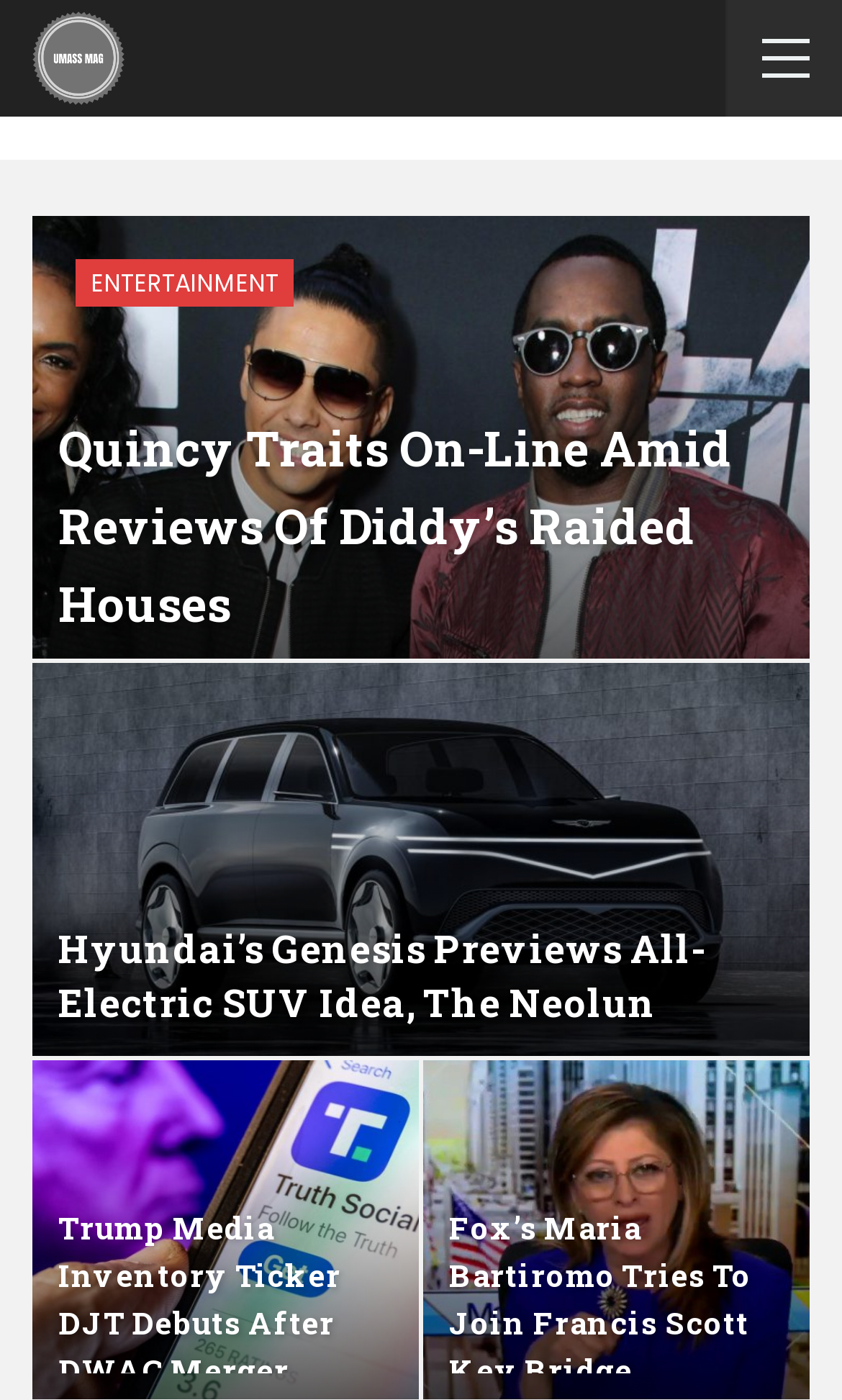Respond concisely with one word or phrase to the following query:
How many articles are on this webpage?

4